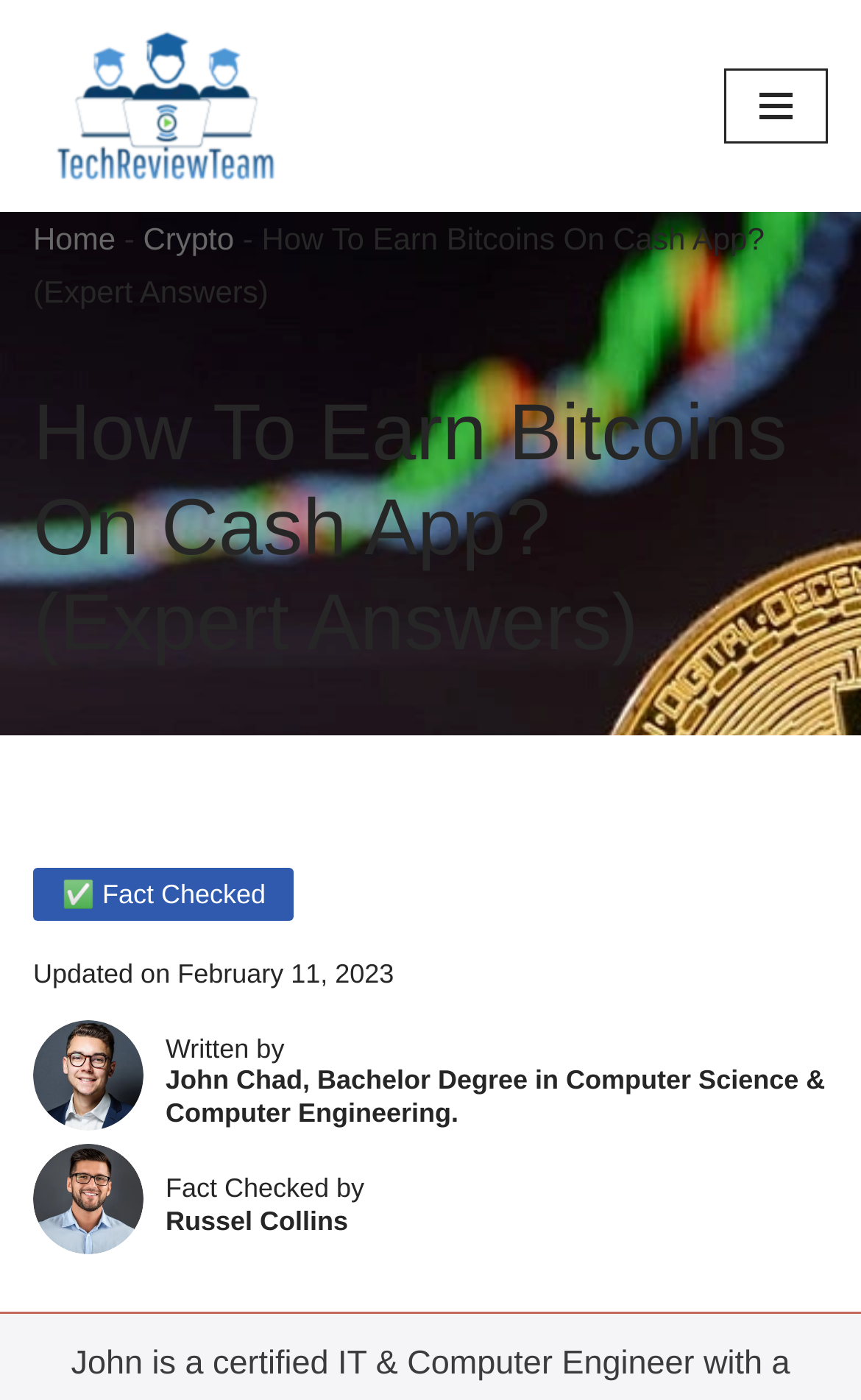Write a detailed summary of the webpage.

This webpage is about earning Bitcoins on Cash App, with a focus on expert answers. At the top left corner, there is a link to skip to the content, followed by a link to the website's name, "TechReviewTeam". To the right of these links, a navigation menu button is located. Below these elements, a navigation bar with breadcrumbs is displayed, showing the path "Home > Crypto > How To Earn Bitcoins On Cash App? (Expert Answers)".

The main content of the webpage is headed by a title "How To Earn Bitcoins On Cash App? (Expert Answers)" which spans almost the entire width of the page. Below the title, there is a fact-checked indicator, followed by the date "February 11, 2023" when the content was updated. 

An image of the author, John Chad, is displayed, accompanied by a text describing his credentials. Below this, there is a text "Written by" followed by the author's name and credentials again. Another image, this time of the fact-checker, Russel Collins, is shown, along with a text indicating that the content was fact-checked by him.

The webpage also includes a brief mention of the first real-world transaction using Bitcoin, which was for two pizzas, in the meta description. However, this information is not explicitly displayed on the webpage.